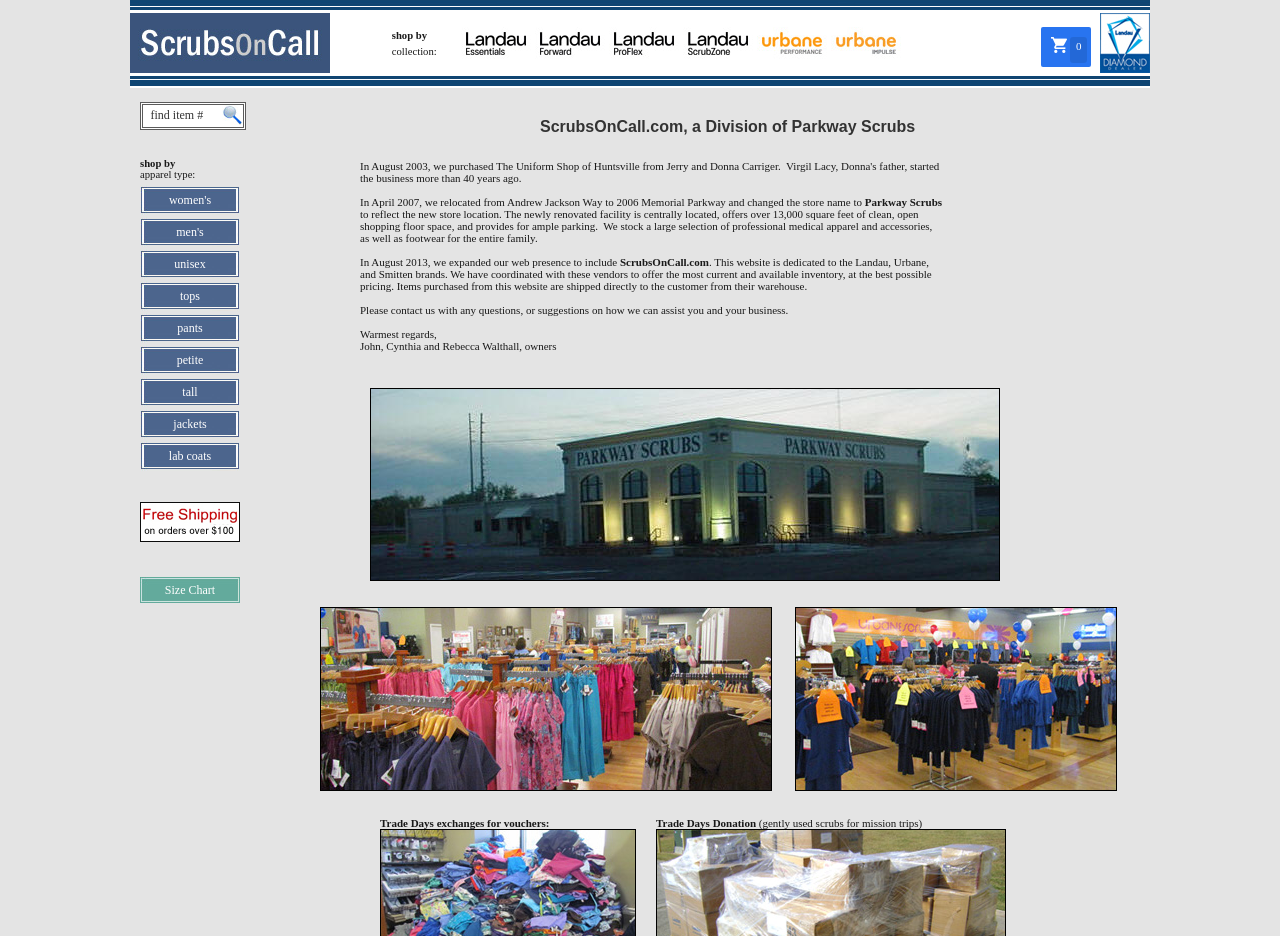Answer the question with a brief word or phrase:
What is the name of the store located on Memorial Parkway?

Parkway Scrubs